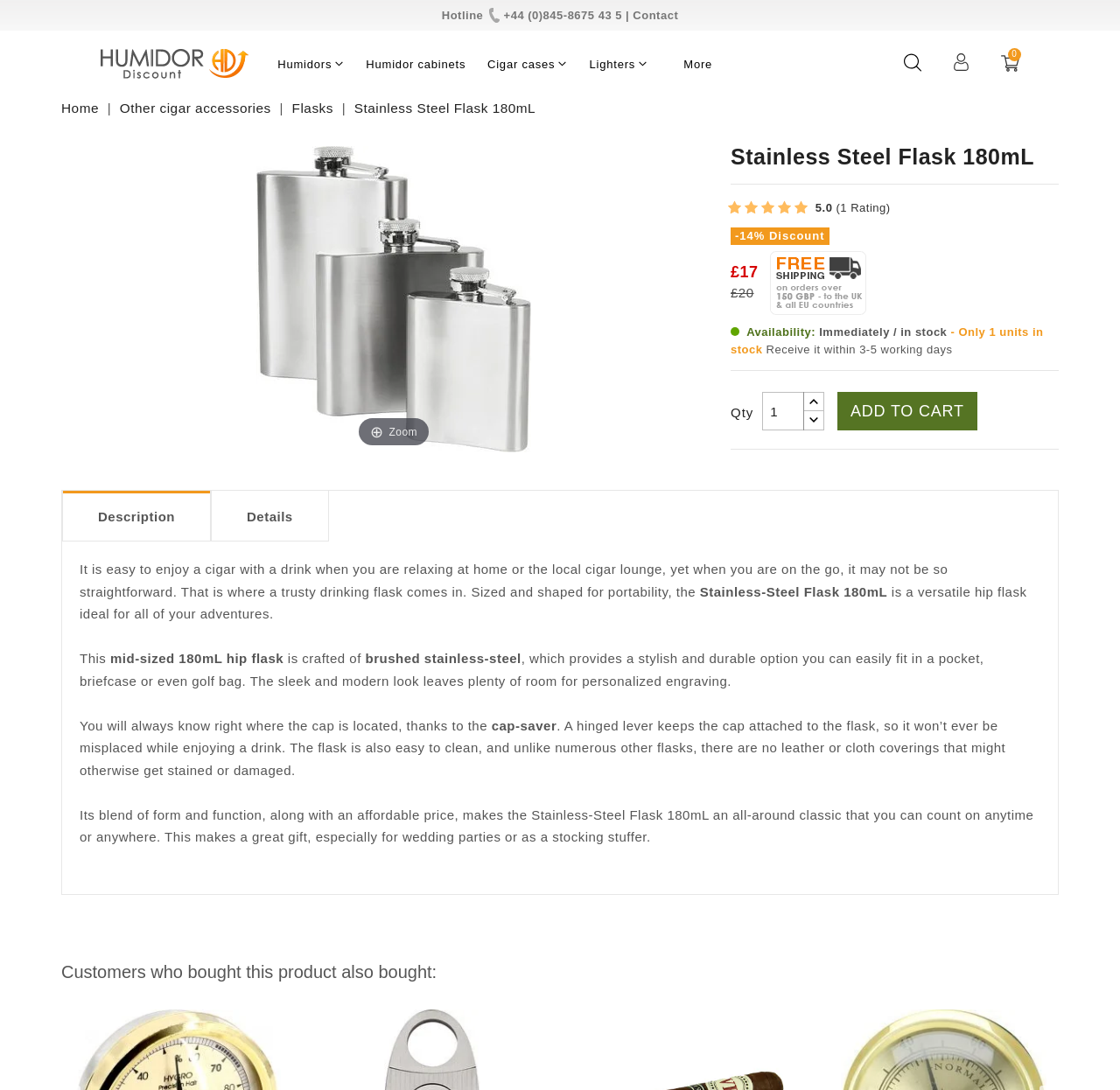Please identify the bounding box coordinates of the element on the webpage that should be clicked to follow this instruction: "Click the 'Contact' link". The bounding box coordinates should be given as four float numbers between 0 and 1, formatted as [left, top, right, bottom].

[0.565, 0.008, 0.606, 0.02]